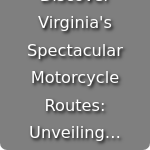What is the main purpose of the content?
Please answer the question with as much detail as possible using the screenshot.

The main purpose of the content is to inspire riders to embark on memorable adventures and uncover the beauty and charm of Virginia's diverse terrains, as stated in the description.